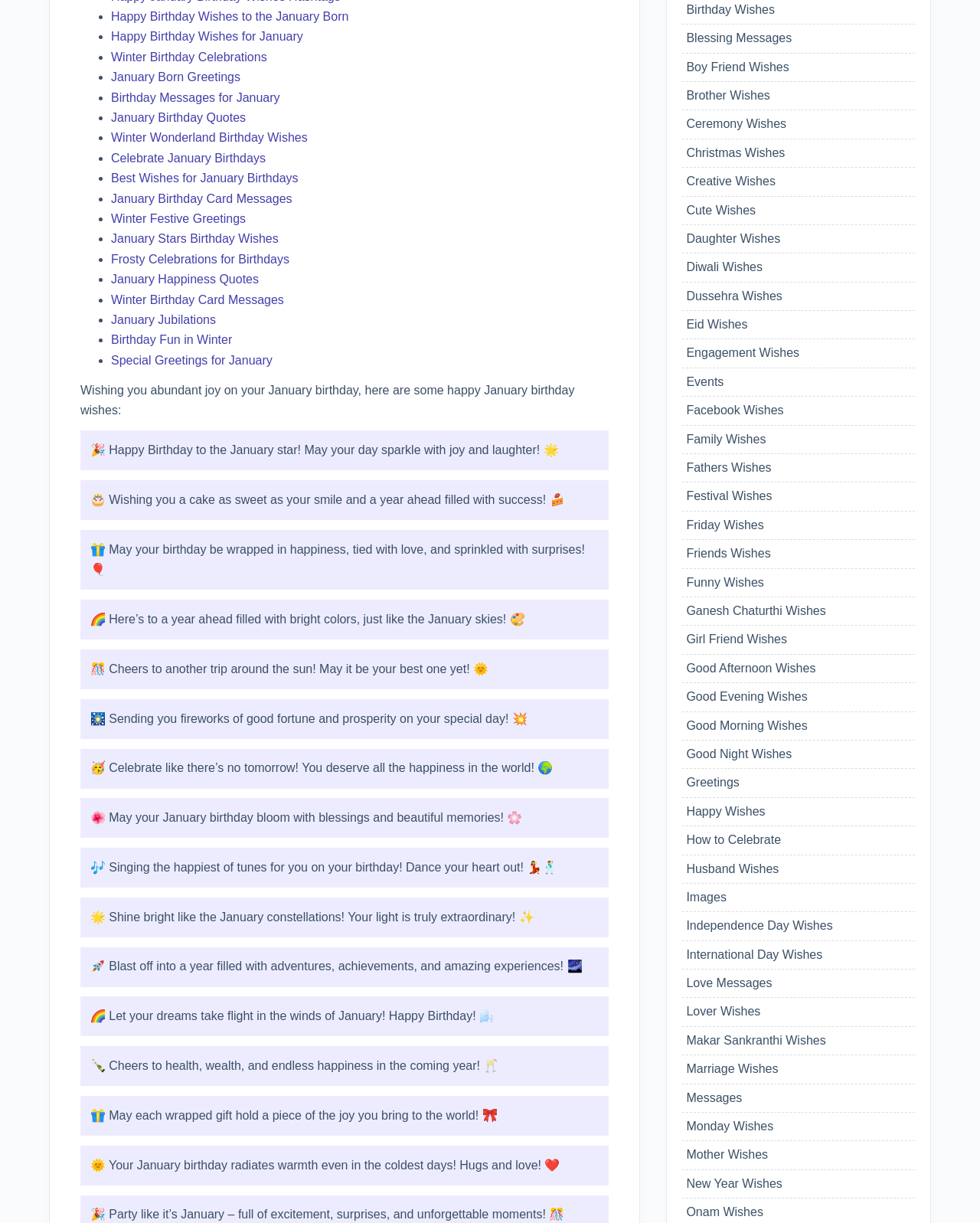Identify the bounding box coordinates of the clickable region necessary to fulfill the following instruction: "Download free curriculum and tools". The bounding box coordinates should be four float numbers between 0 and 1, i.e., [left, top, right, bottom].

None